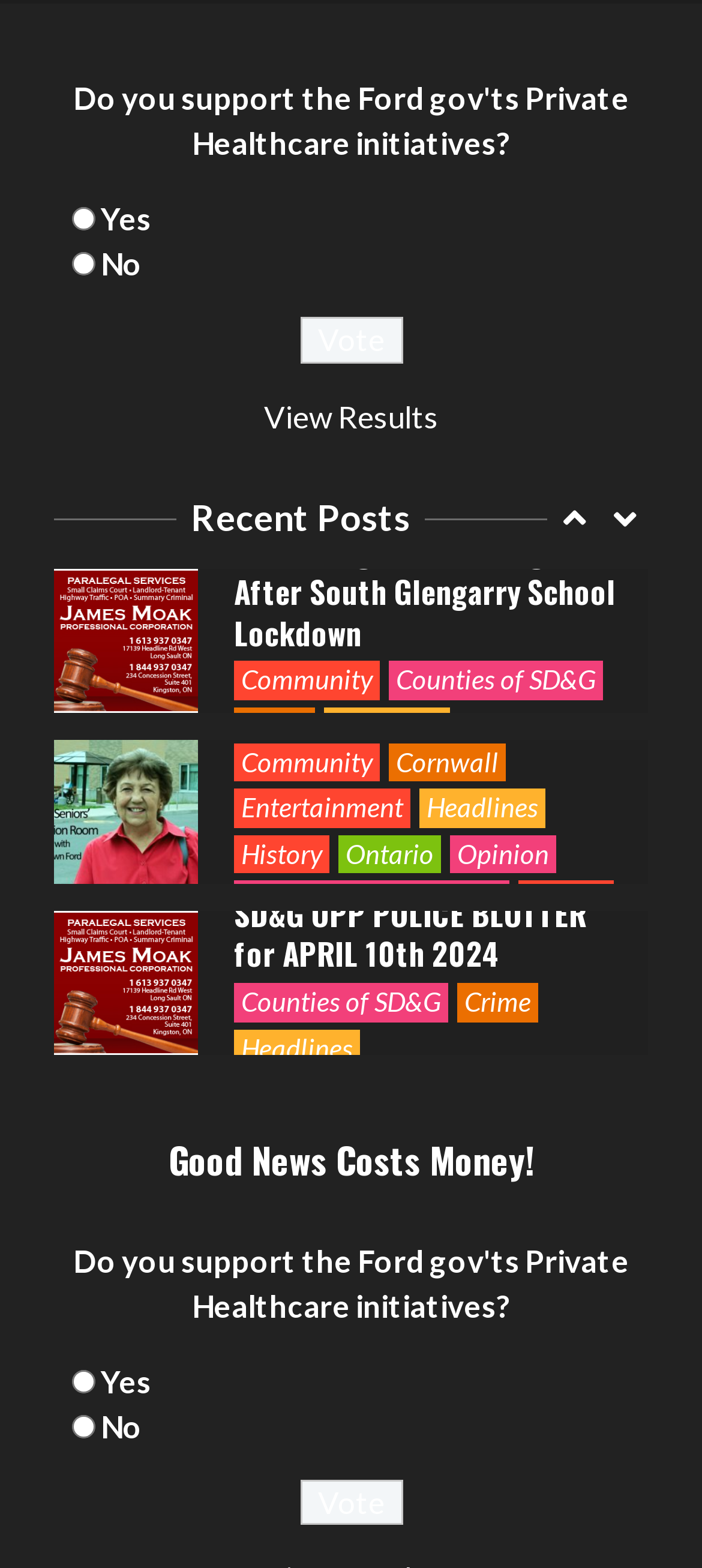Please identify the coordinates of the bounding box for the clickable region that will accomplish this instruction: "Vote".

[0.427, 0.203, 0.573, 0.232]